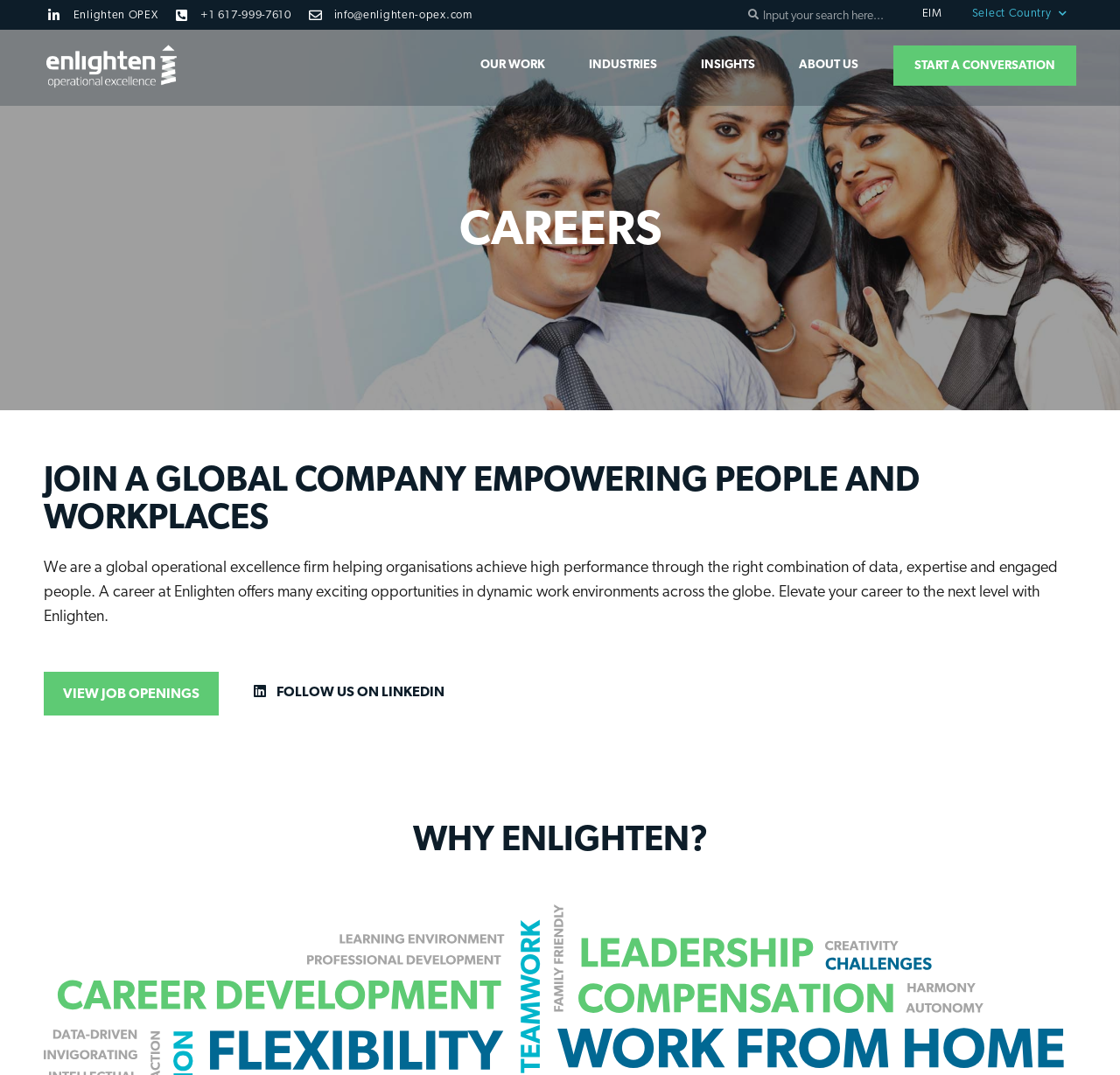What is the phone number of Enlighten OPEX?
Give a single word or phrase as your answer by examining the image.

+1 617-999-7610